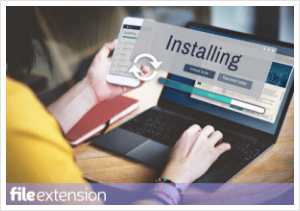What is displayed on the laptop screen?
Please describe in detail the information shown in the image to answer the question.

The laptop screen prominently displays the word 'Installing', indicating that the software installation process is currently underway. This reinforces the idea that the person is actively engaged in setting up necessary software on their device.